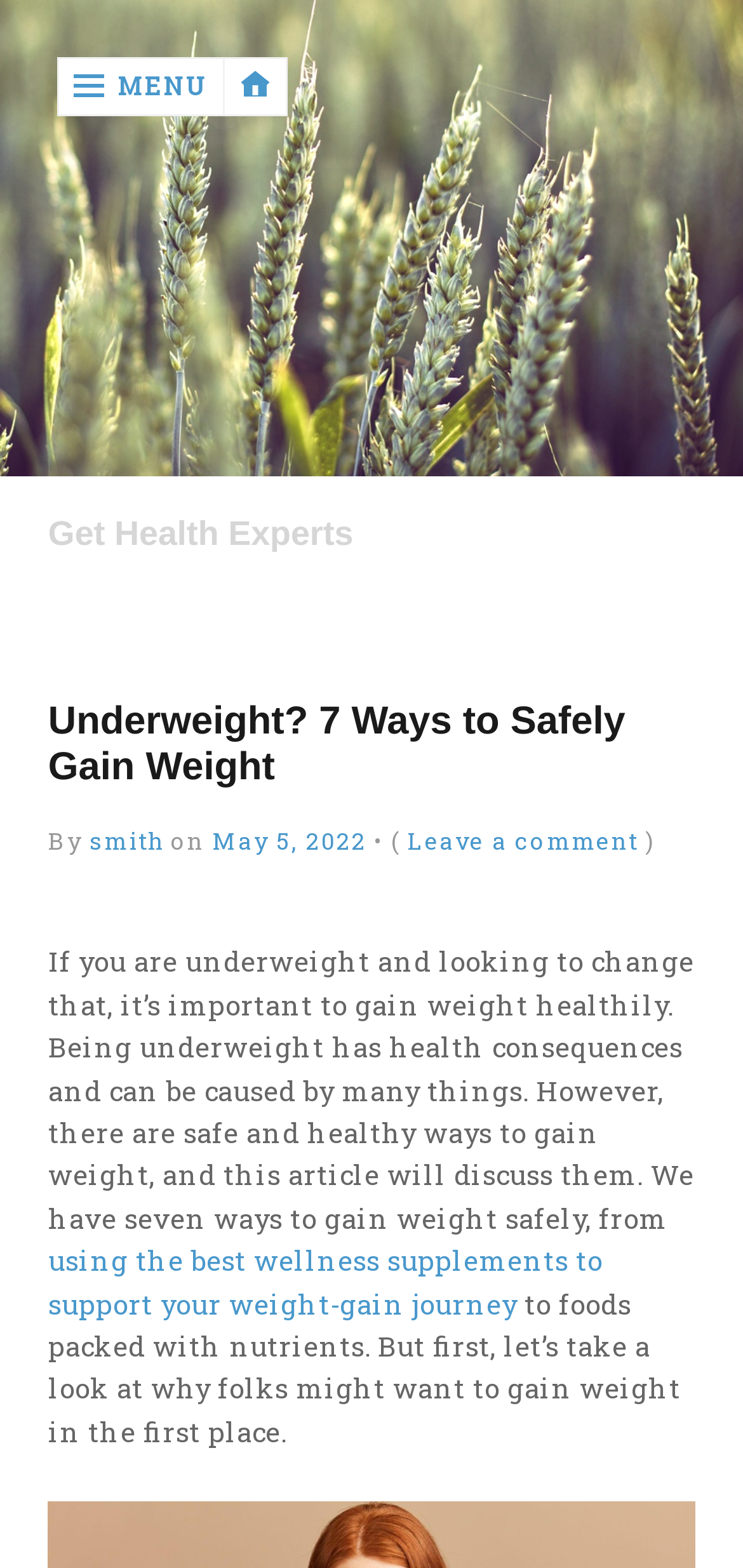Identify the bounding box for the described UI element: "Menu".

[0.076, 0.036, 0.302, 0.074]